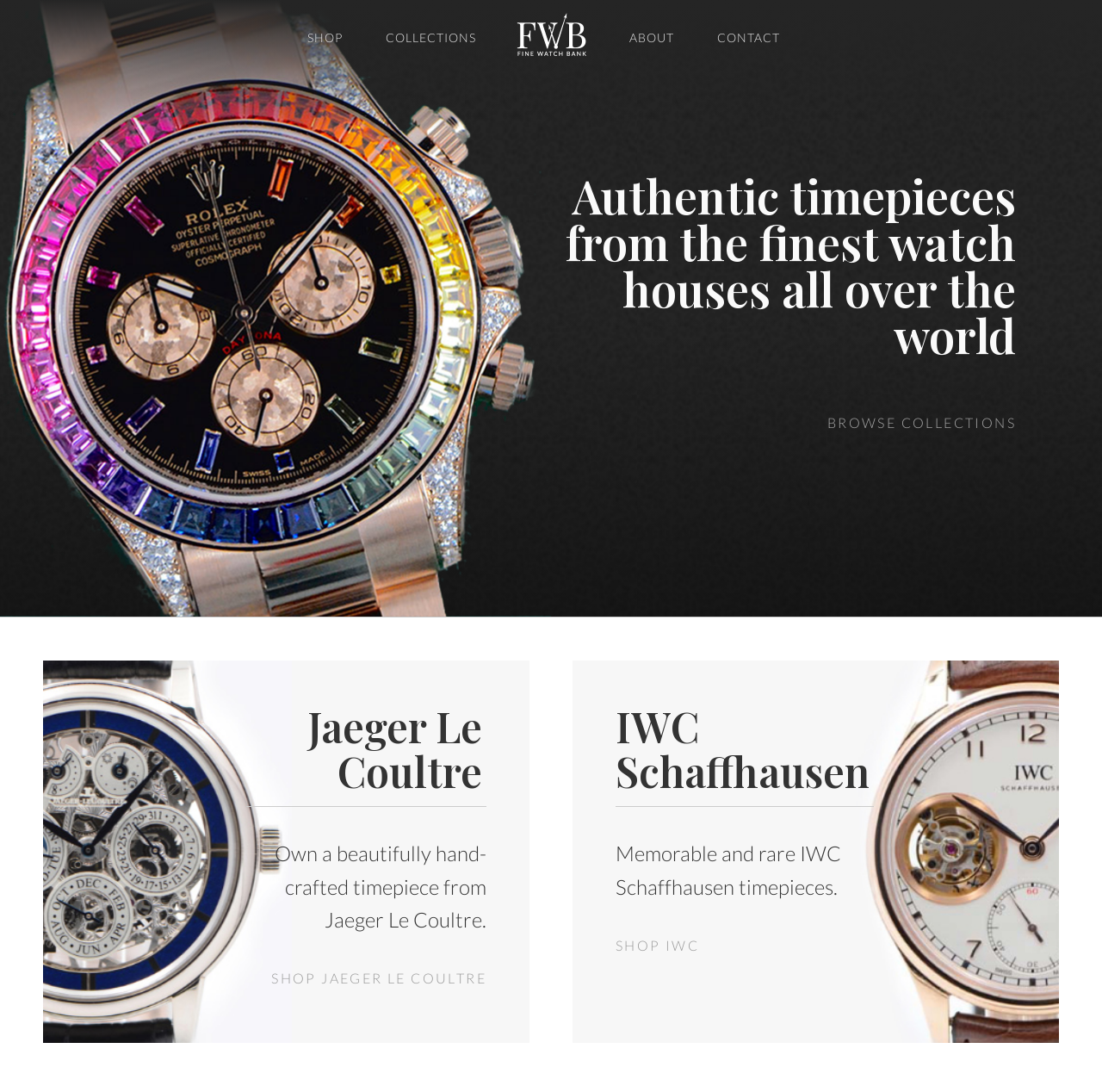What is the name of the logo on the top left?
Look at the image and provide a short answer using one word or a phrase.

Fine Watch Bank Logo